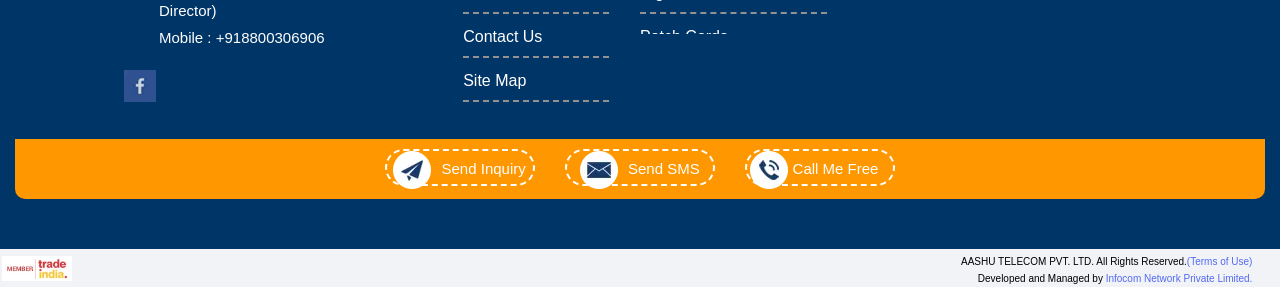Find and specify the bounding box coordinates that correspond to the clickable region for the instruction: "View Patch Cords".

[0.5, 0.098, 0.646, 0.195]